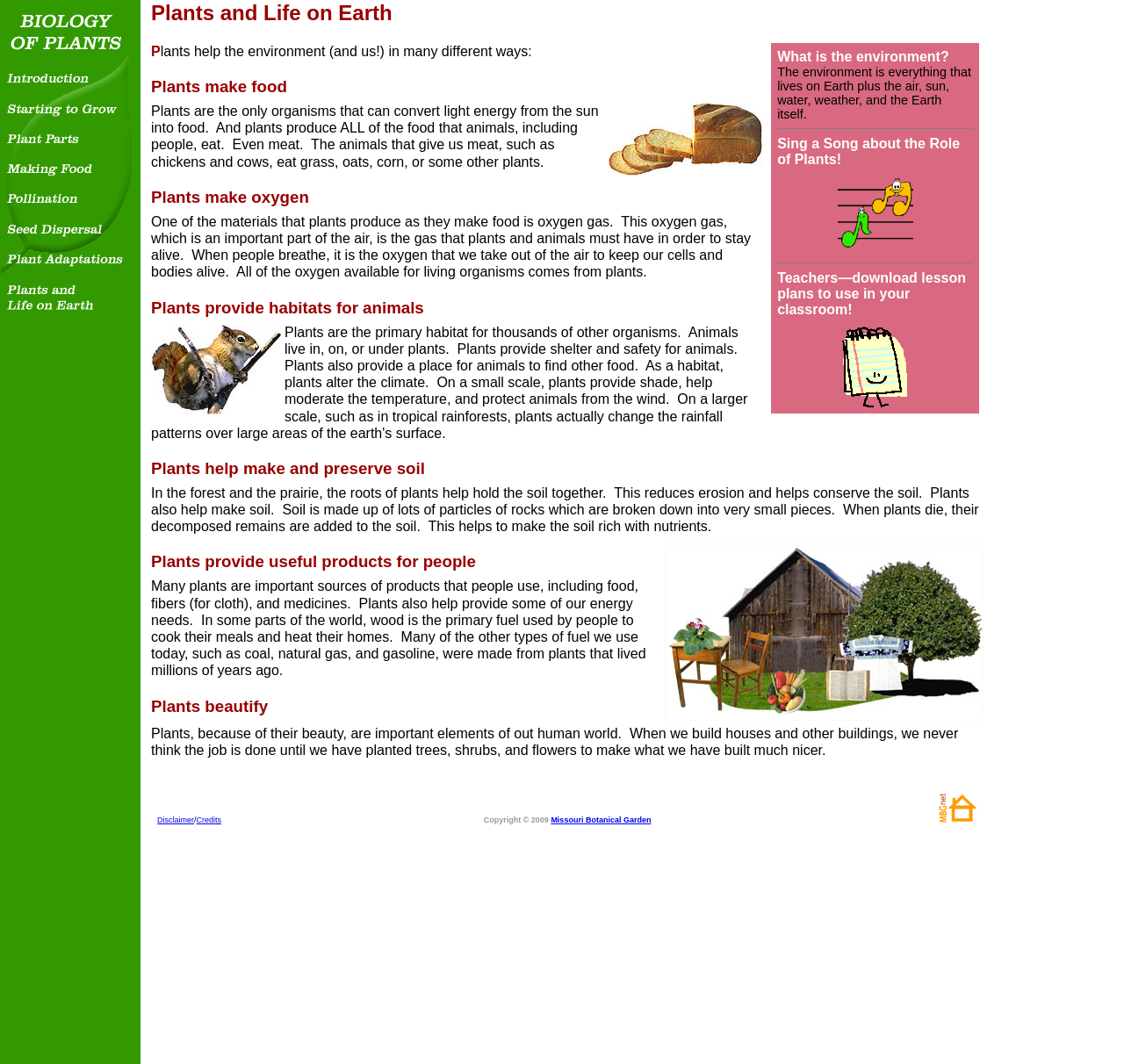Determine the bounding box coordinates of the clickable element to complete this instruction: "Explore 'Plant Products'". Provide the coordinates in the format of four float numbers between 0 and 1, [left, top, right, bottom].

[0.592, 0.511, 0.875, 0.678]